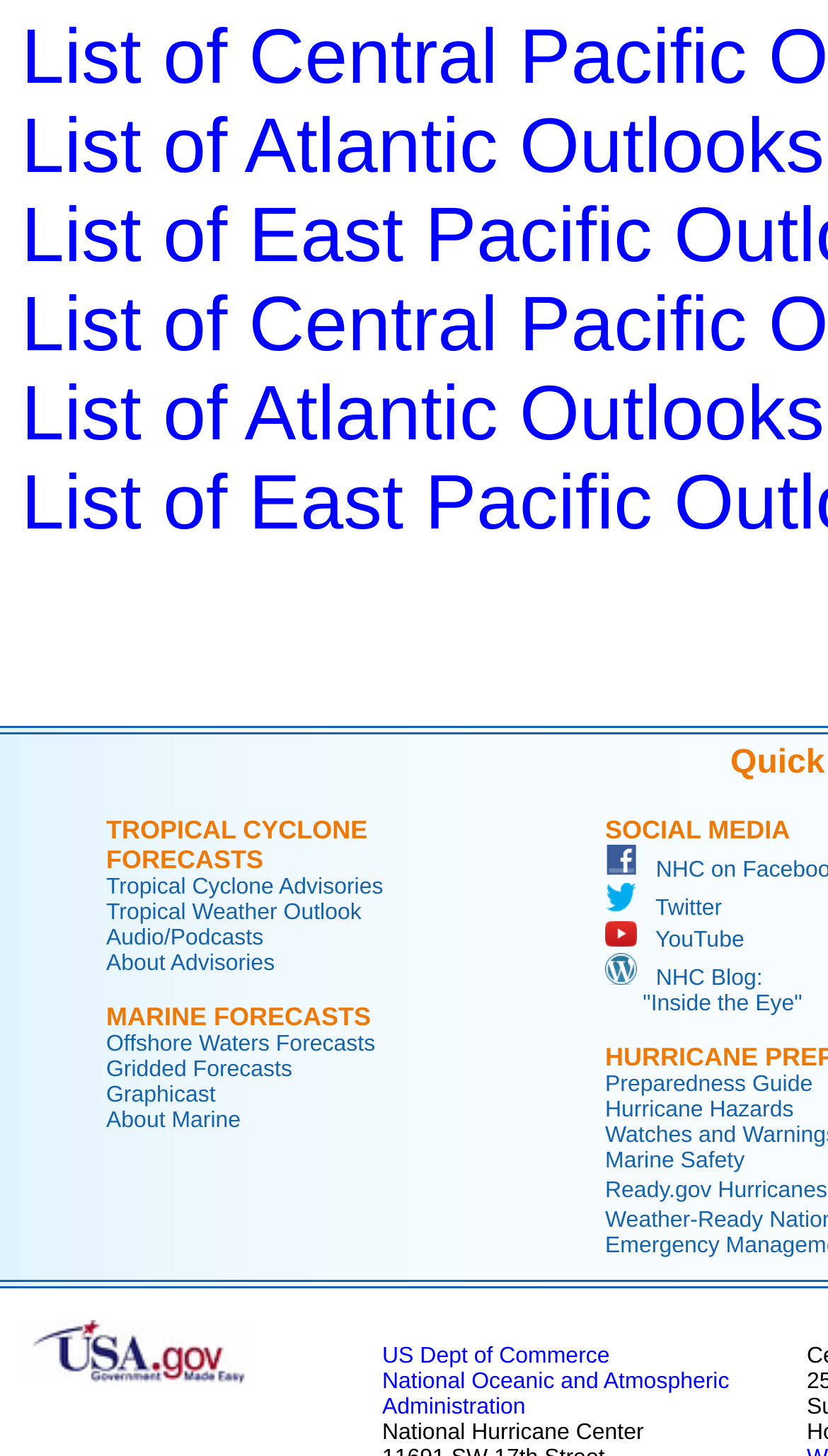Extract the bounding box coordinates for the UI element described by the text: "monograms for Christ". The coordinates should be in the form of [left, top, right, bottom] with values between 0 and 1.

None